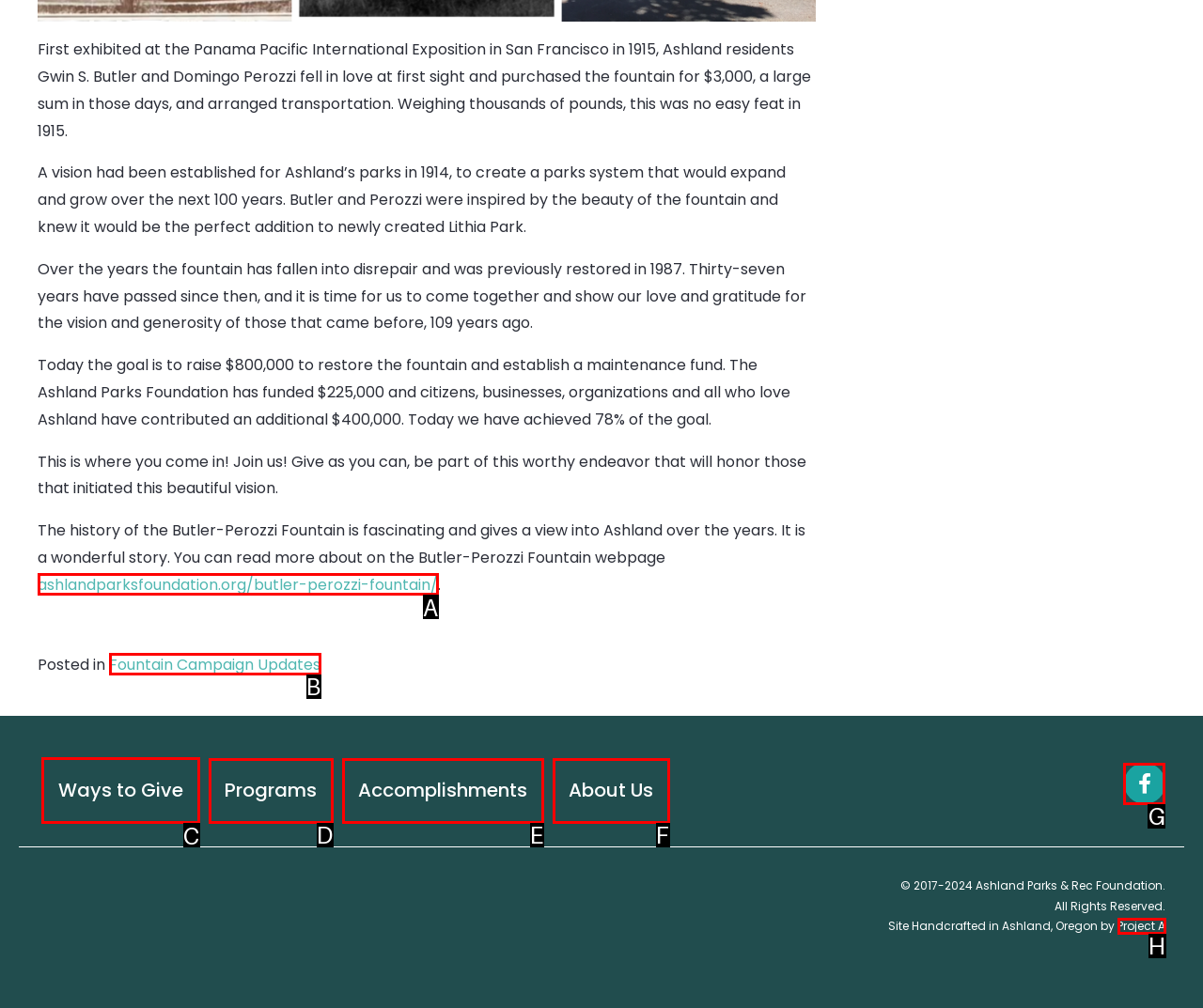Identify the appropriate lettered option to execute the following task: Explore ways to give
Respond with the letter of the selected choice.

C